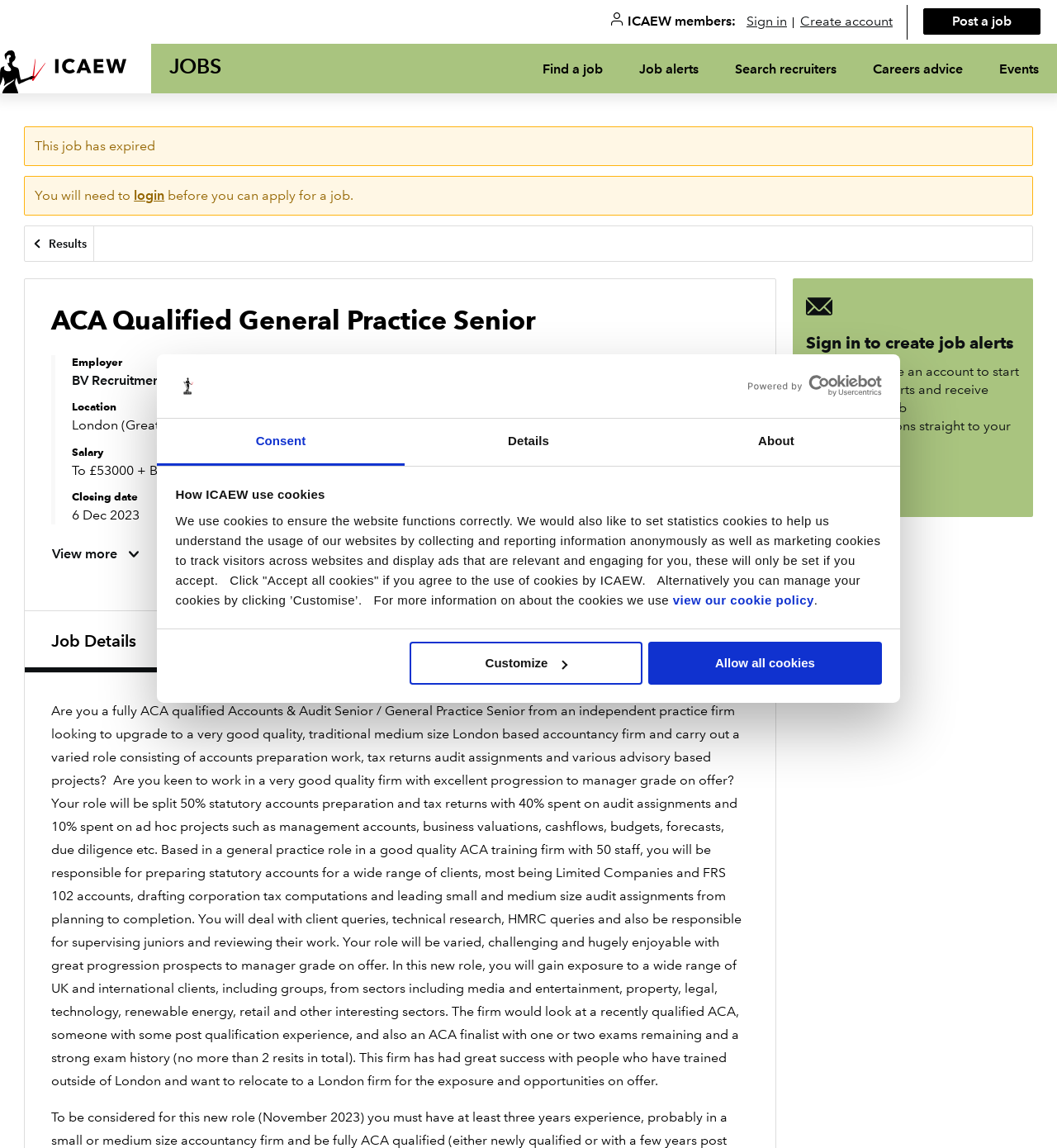Identify the bounding box coordinates for the element that needs to be clicked to fulfill this instruction: "Save job to shortlist". Provide the coordinates in the format of four float numbers between 0 and 1: [left, top, right, bottom].

[0.549, 0.434, 0.596, 0.469]